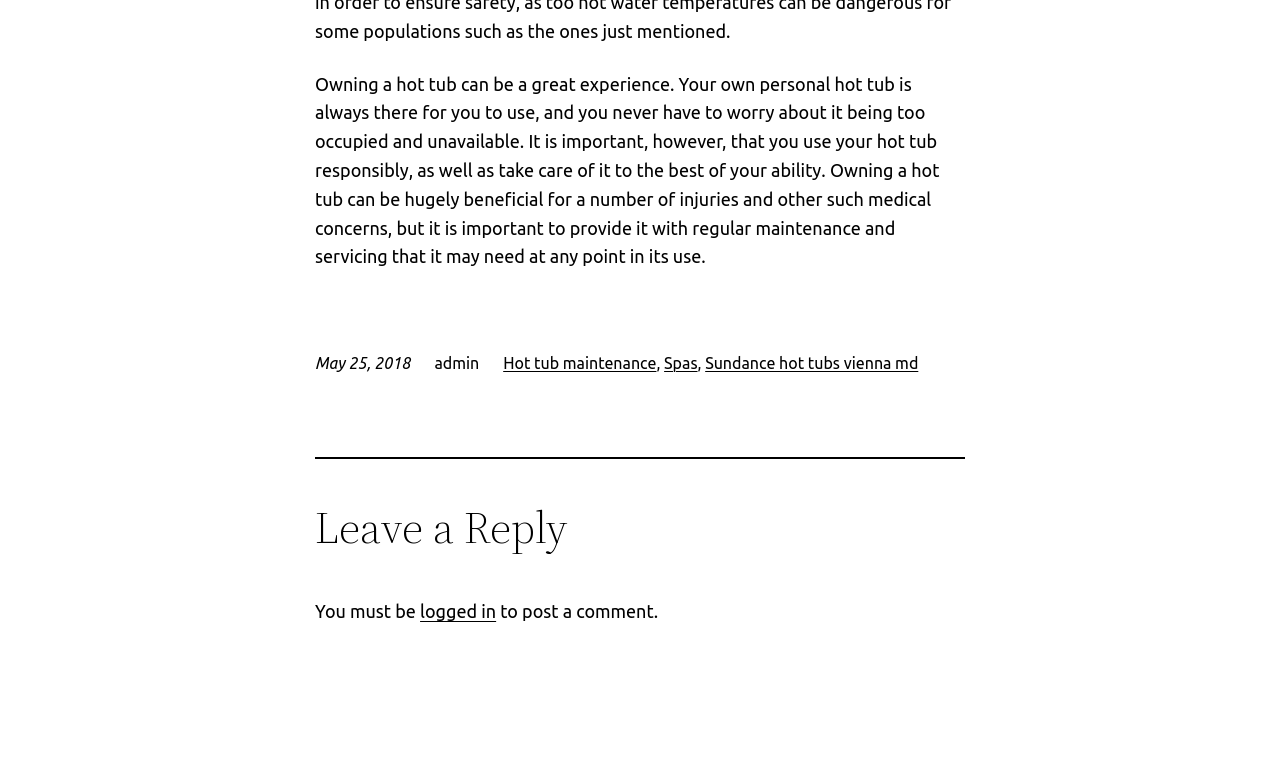What is the date of the article?
Please ensure your answer to the question is detailed and covers all necessary aspects.

The date of the article can be found in the time element, which is located below the main text and above the links. The text 'May 25, 2018' is contained within this element, indicating the date the article was published.